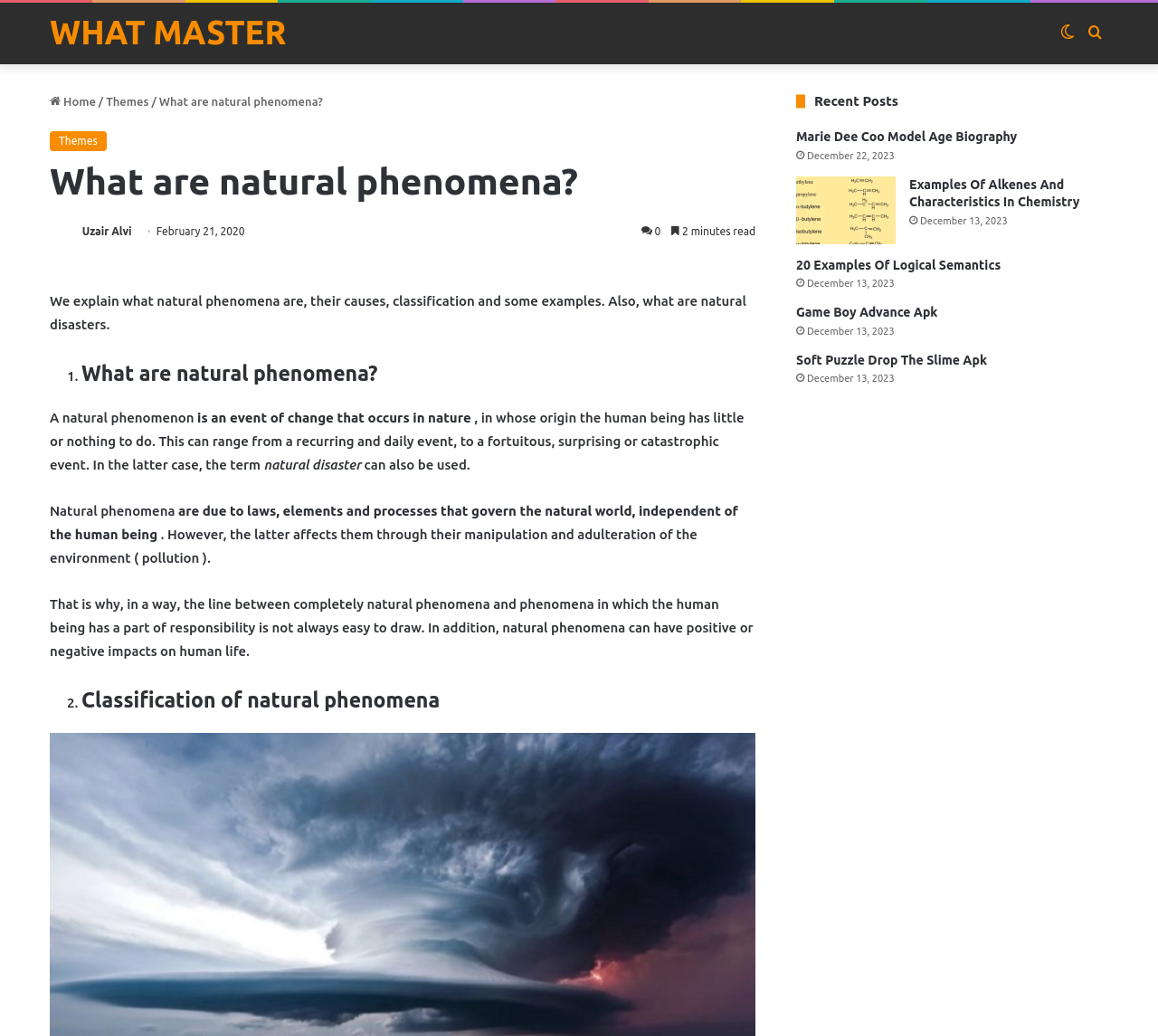Give the bounding box coordinates for the element described as: "20 Examples Of Logical Semantics".

[0.688, 0.249, 0.864, 0.263]